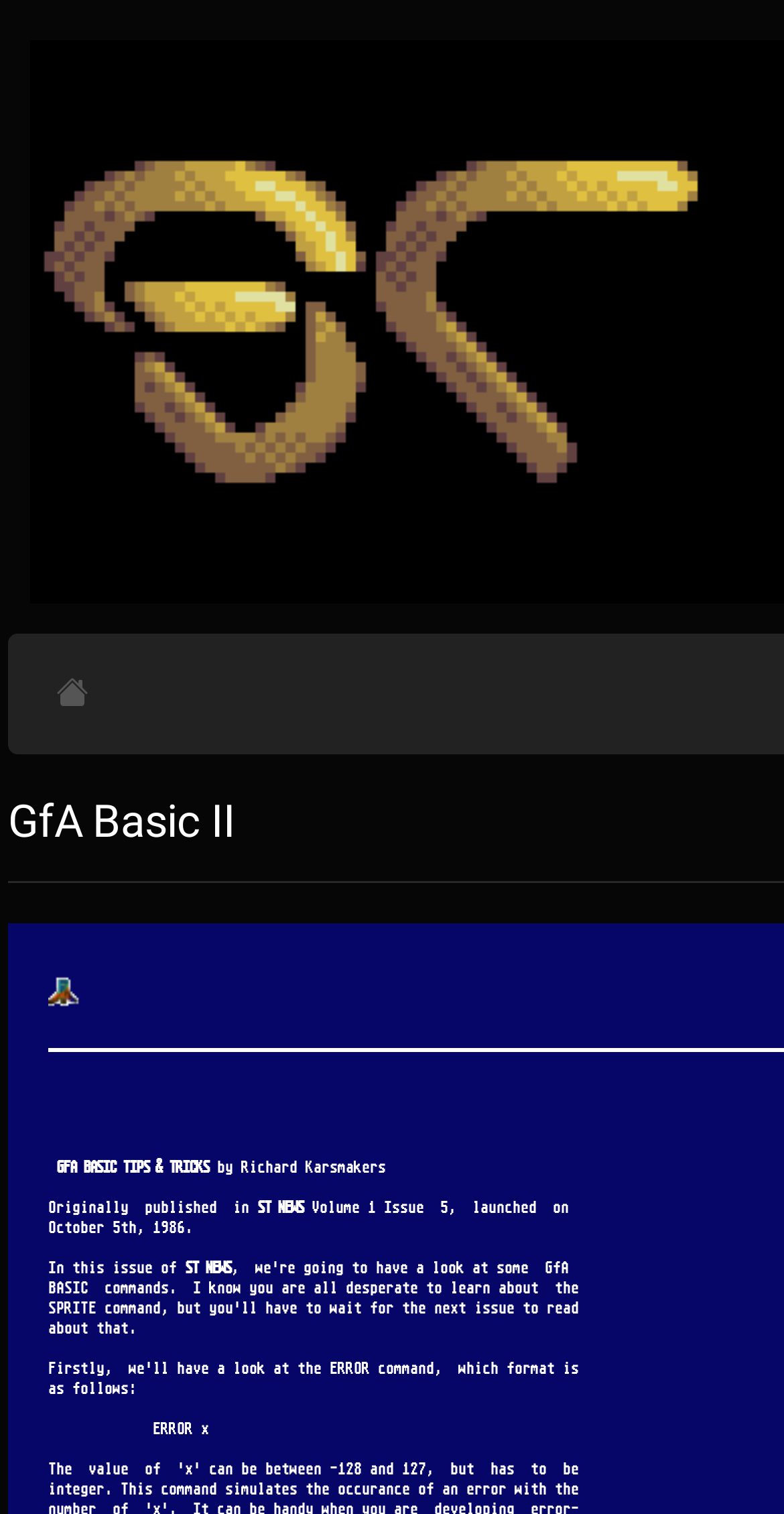Look at the image and answer the question in detail:
What is the topic of the article?

The topic of the article can be inferred from the StaticText element with ID 451, which contains the text 'BASIC commands'.